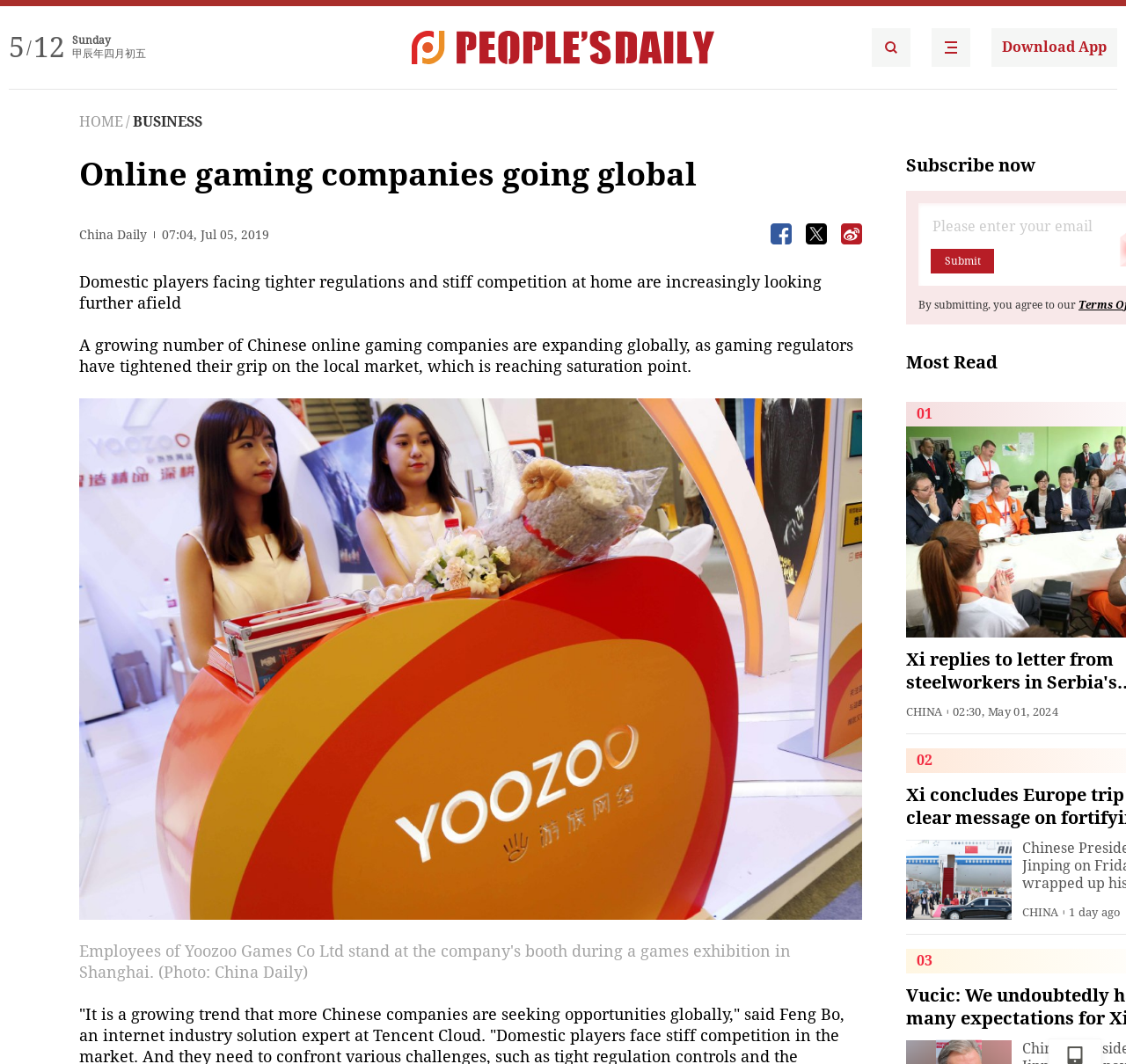Utilize the information from the image to answer the question in detail:
How many buttons are there in the social media section?

I found the buttons by looking at the elements with type 'button' and found three of them with images inside, located near each other.